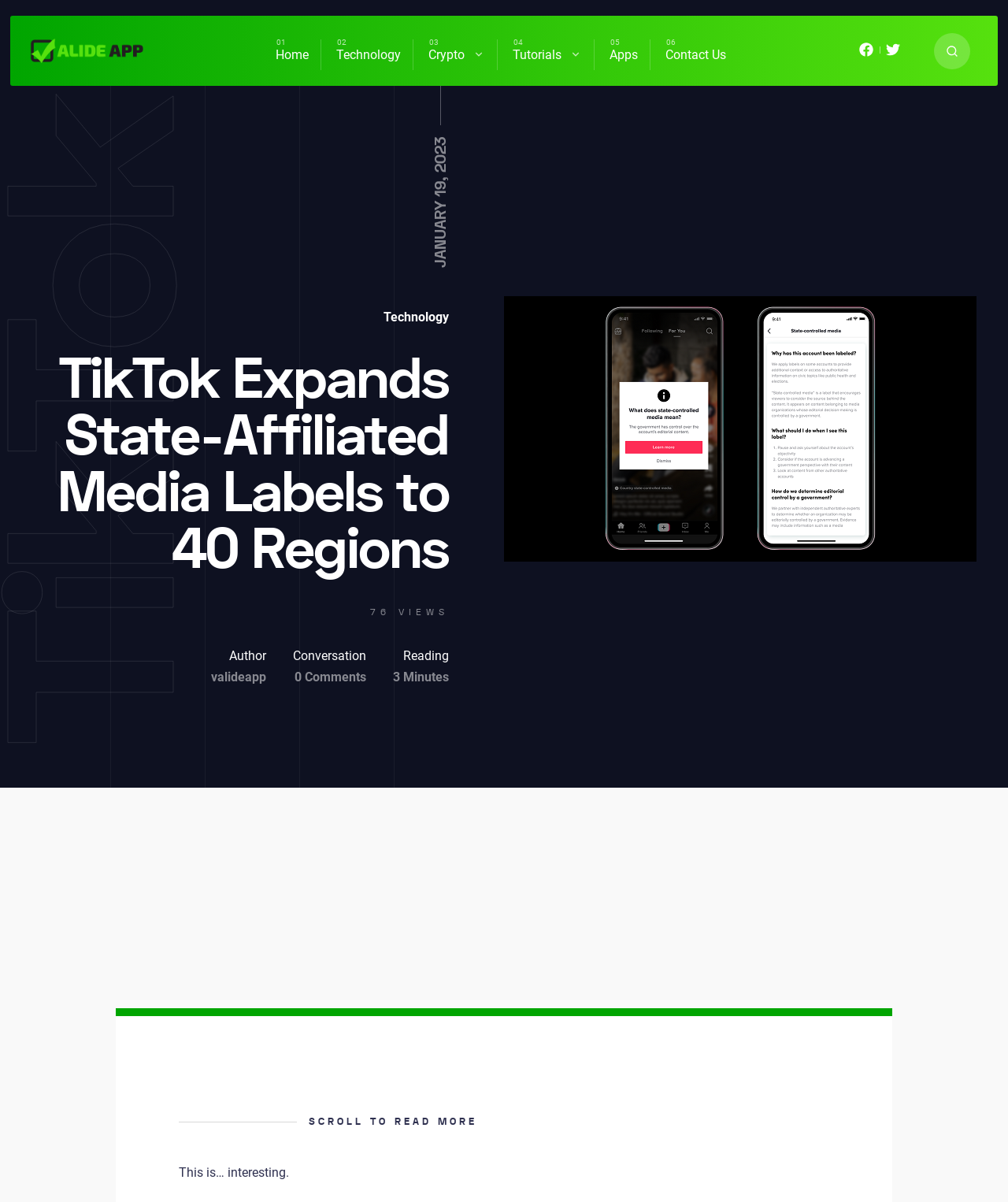How many main categories are in the primary menu?
Please provide a detailed answer to the question.

I counted the number of links in the primary menu navigation, which are 'Home', 'Technology', 'Crypto', 'Tutorials', and 'Apps', and found that there are 5 main categories.